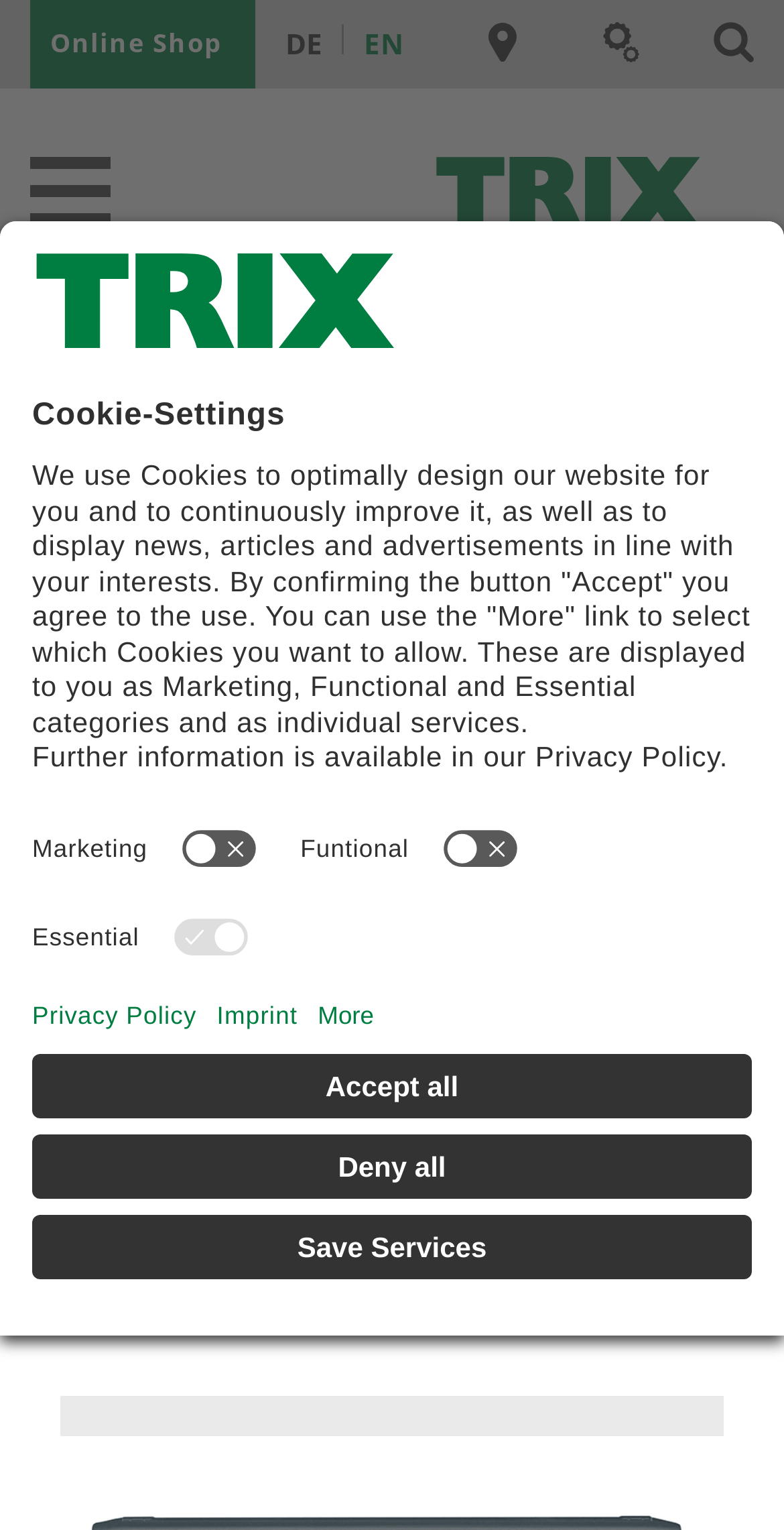What type of train coaches are being described?
Please interpret the details in the image and answer the question thoroughly.

I found the answer by looking at the text '2 type B9c9x express train slumber coaches, 2nd class with a higher roof design...' which is located near the middle of the webpage. This text is a description of the train coaches, and it mentions that they are express train slumber coaches.